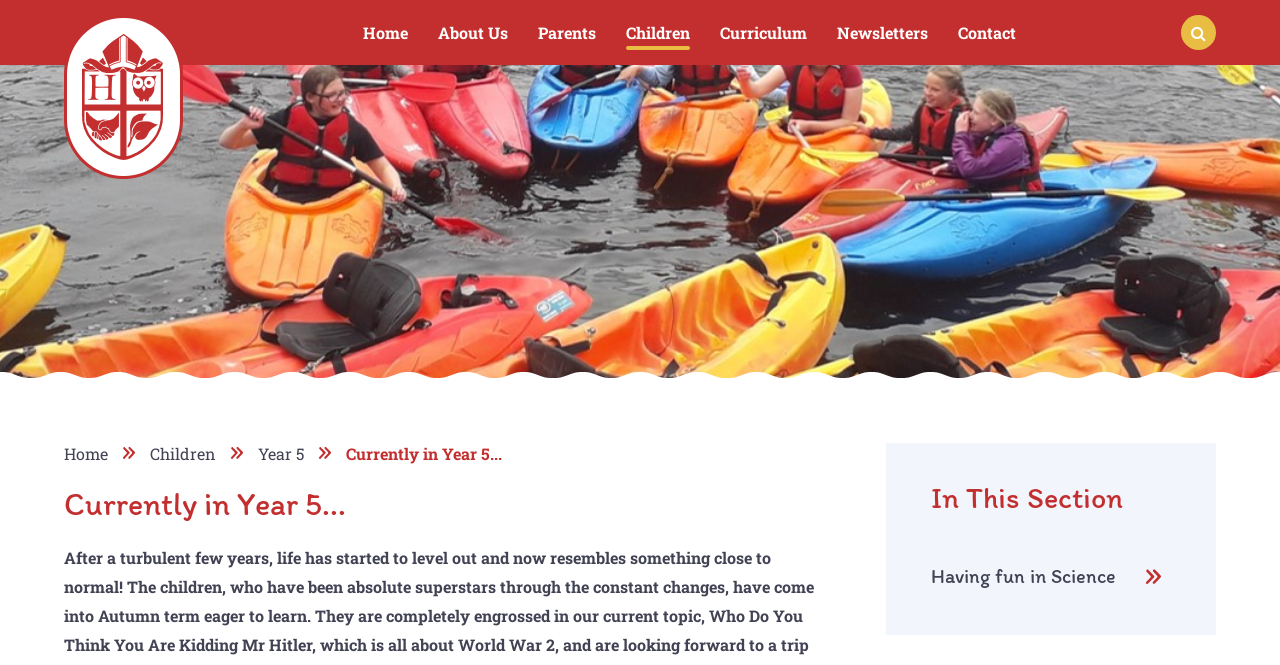Provide the bounding box coordinates of the HTML element this sentence describes: "Having fun in Science".

[0.727, 0.838, 0.915, 0.894]